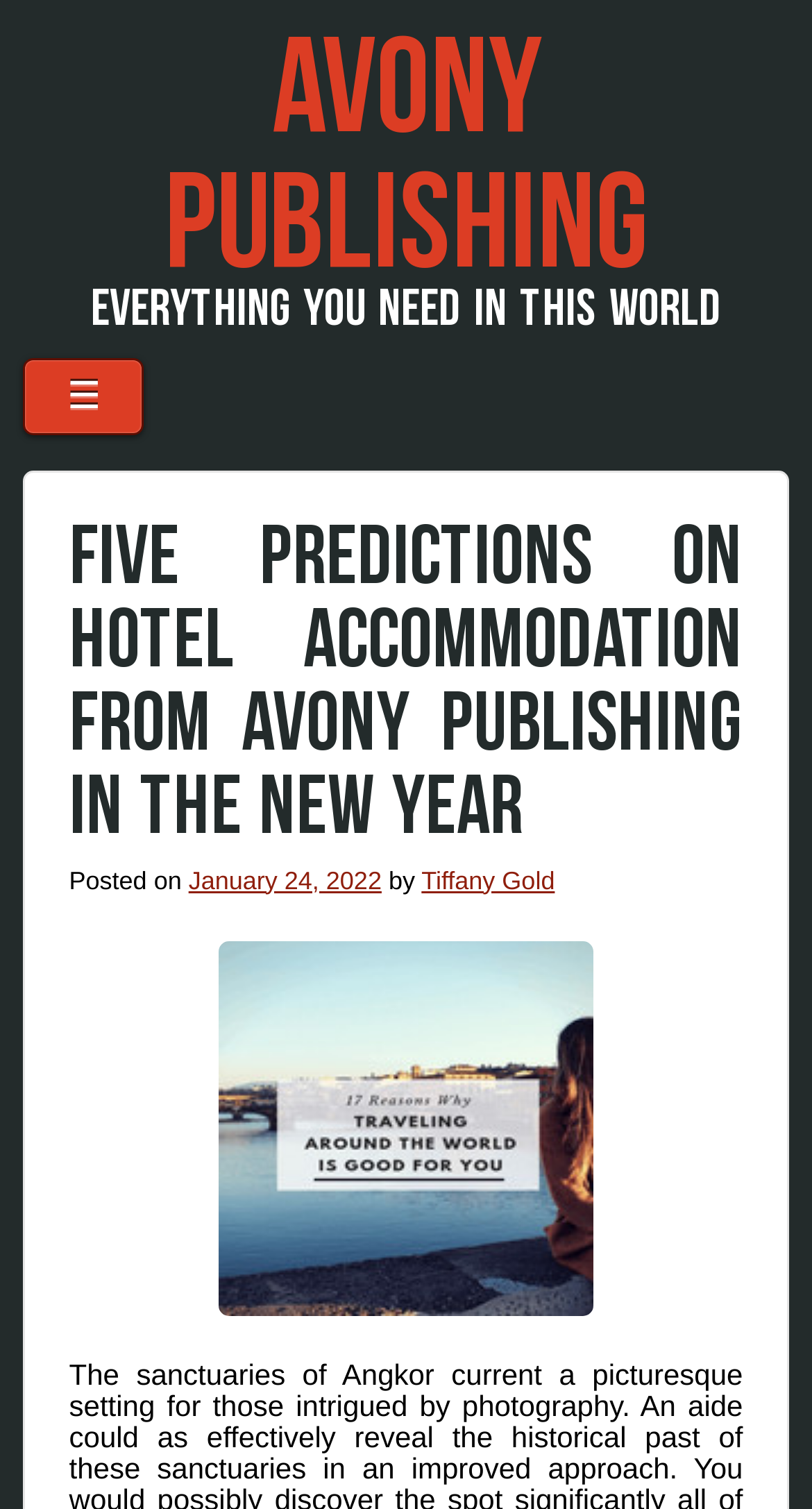Offer a meticulous caption that includes all visible features of the webpage.

The webpage appears to be a blog post or article from Avony Publishing, with a focus on hotel accommodation. At the top of the page, there is a large heading that reads "AVONY PUBLISHING" in a prominent position, with a link to the publishing company's main page. Below this, there is a secondary heading that reads "EVERYTHING YOU NEED IN THIS WORLD", which seems to be a tagline or slogan.

To the right of these headings, there is a menu button represented by a hamburger icon (☰), which suggests that the menu is collapsible. When expanded, the menu is headed by a large heading that reads "FIVE PREDICTIONS ON HOTEL ACCOMMODATION FROM AVONY PUBLISHING IN THE NEW YEAR", which is likely the title of the article.

Below the title, there is a section that provides metadata about the article, including the posting date ("January 24, 2022") and the author ("Tiffany Gold"). This section is accompanied by a large image that appears to be related to hotel accommodation, taking up a significant portion of the page.

Overall, the webpage has a clear structure, with a prominent heading and menu at the top, followed by the article title and metadata, and finally a large image that dominates the lower half of the page.